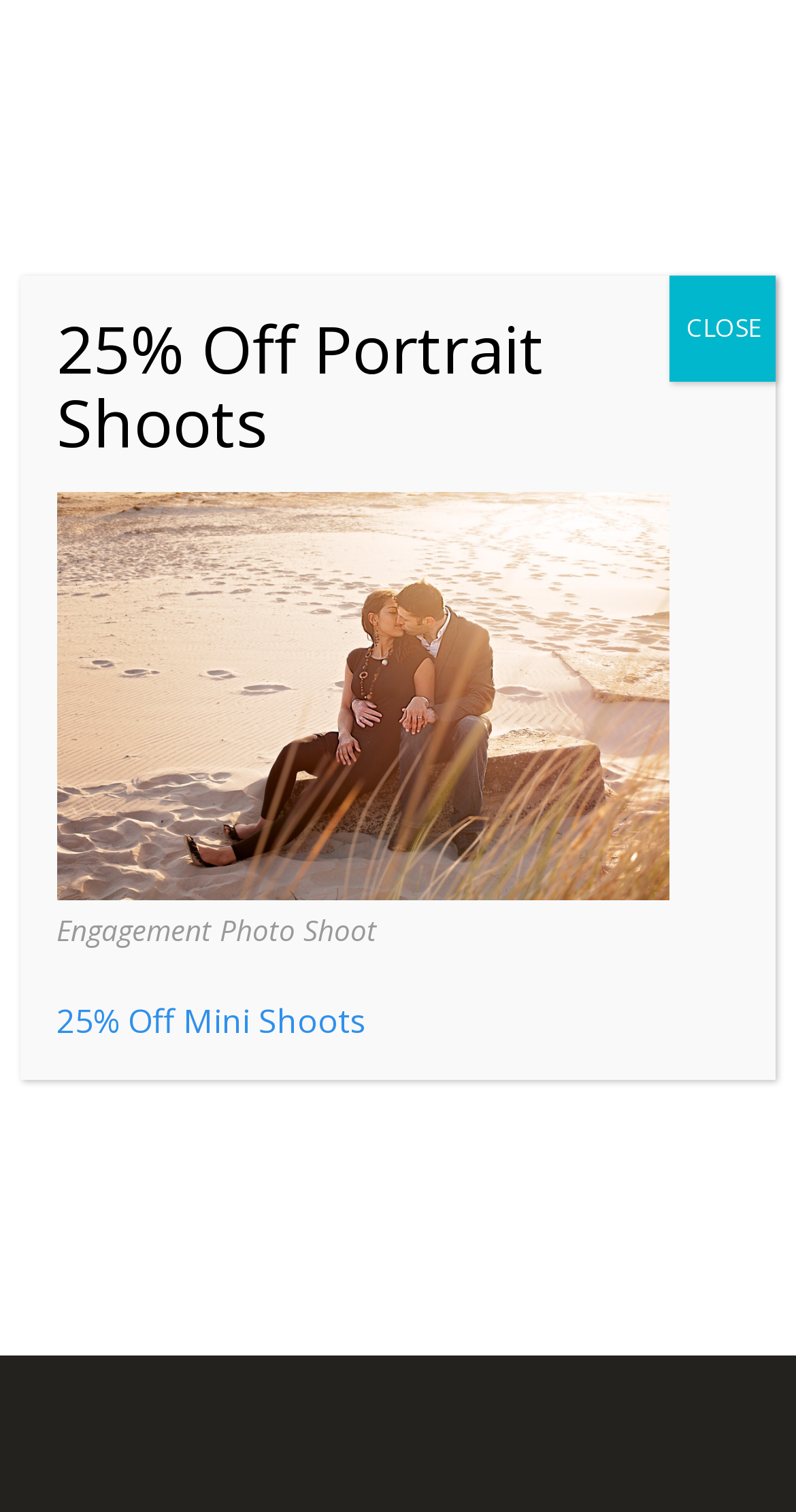Provide a brief response using a word or short phrase to this question:
What is the name of the photography service?

Picture Perfect Photography